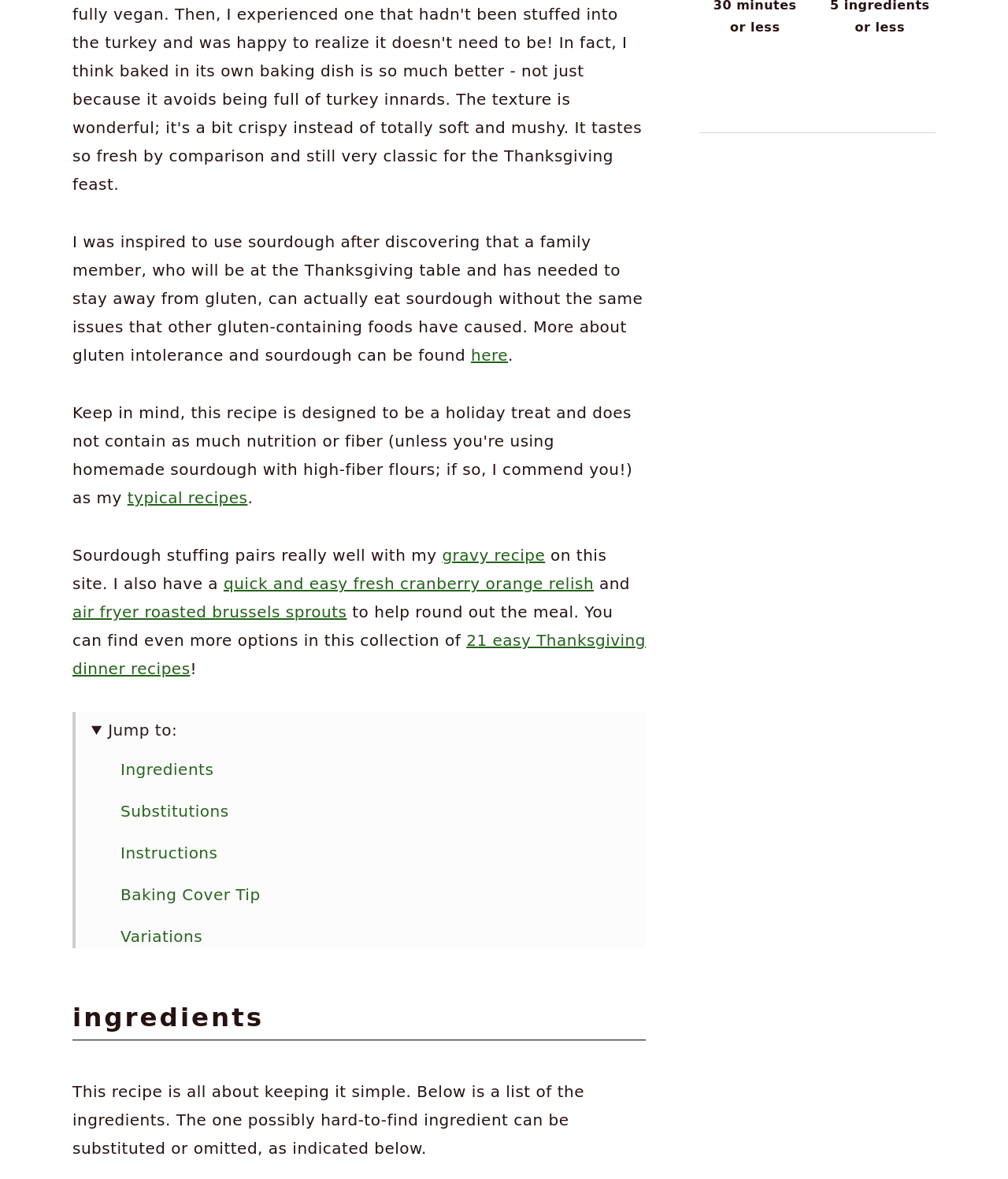Identify the bounding box coordinates of the clickable region necessary to fulfill the following instruction: "Click the link to learn more about gluten intolerance and sourdough". The bounding box coordinates should be four float numbers between 0 and 1, i.e., [left, top, right, bottom].

[0.467, 0.293, 0.504, 0.309]